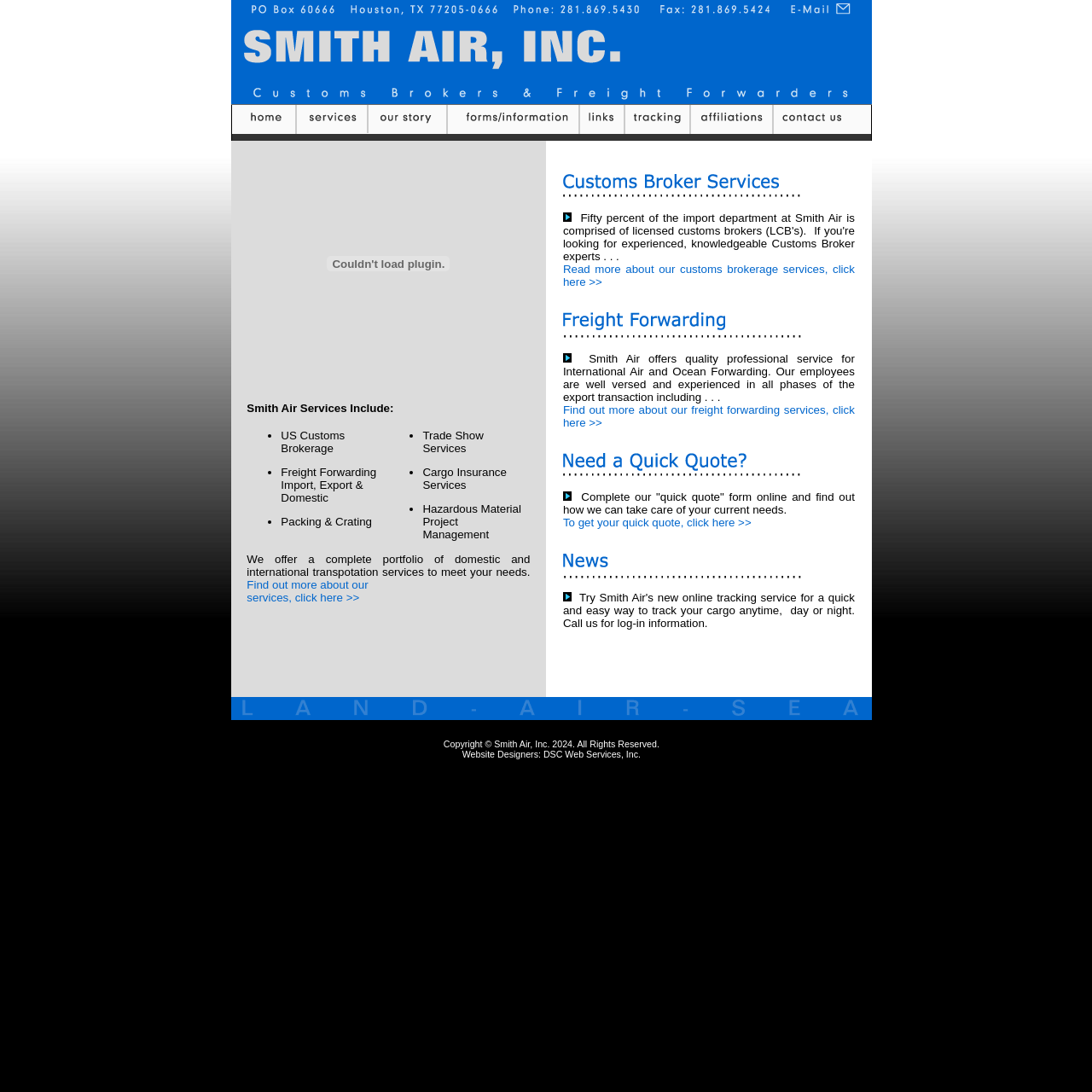What is the company name?
Look at the screenshot and respond with one word or a short phrase.

Smith Air, Inc.